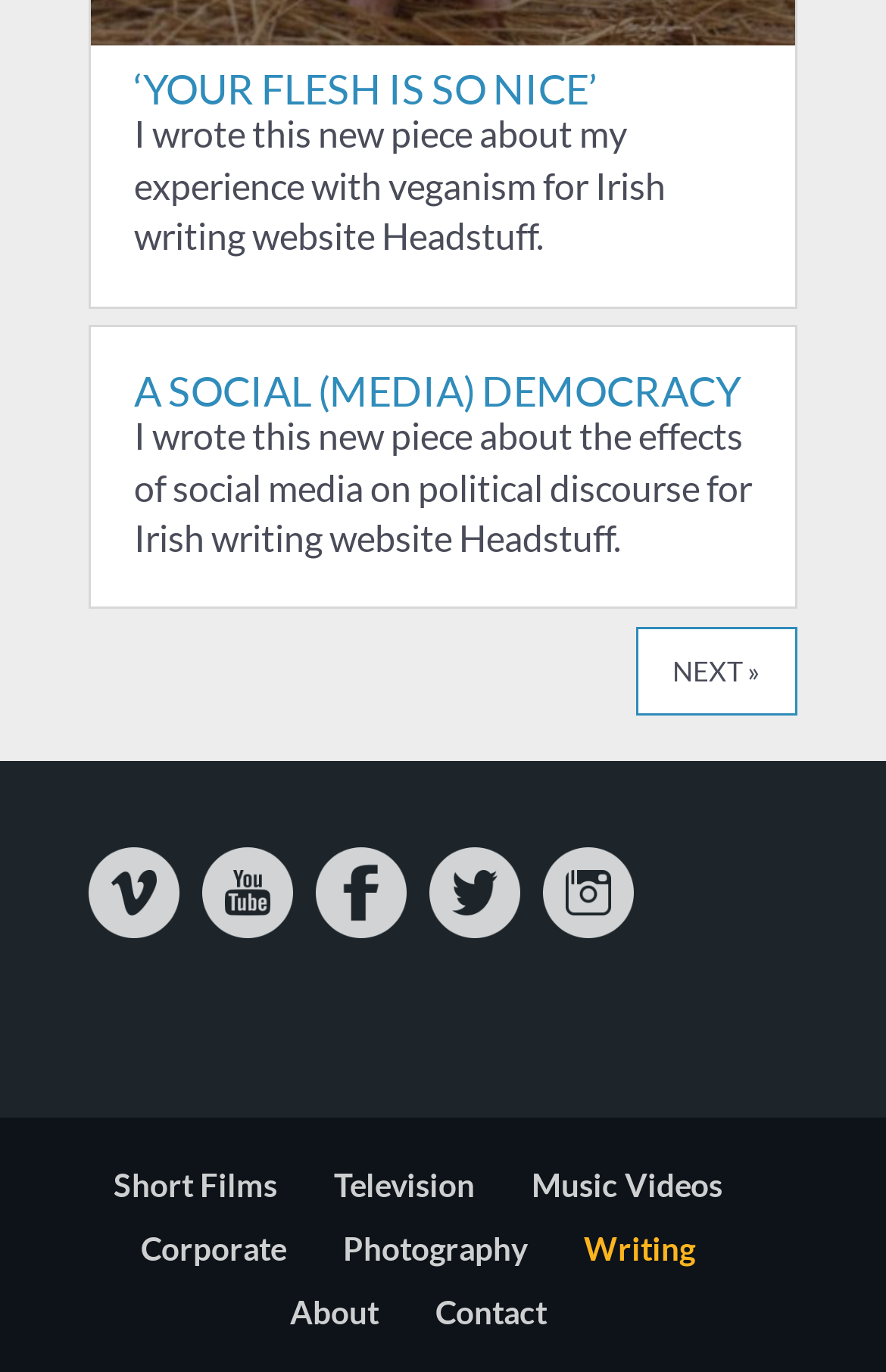Pinpoint the bounding box coordinates of the clickable area necessary to execute the following instruction: "visit the author's vimeo page". The coordinates should be given as four float numbers between 0 and 1, namely [left, top, right, bottom].

[0.1, 0.657, 0.203, 0.689]